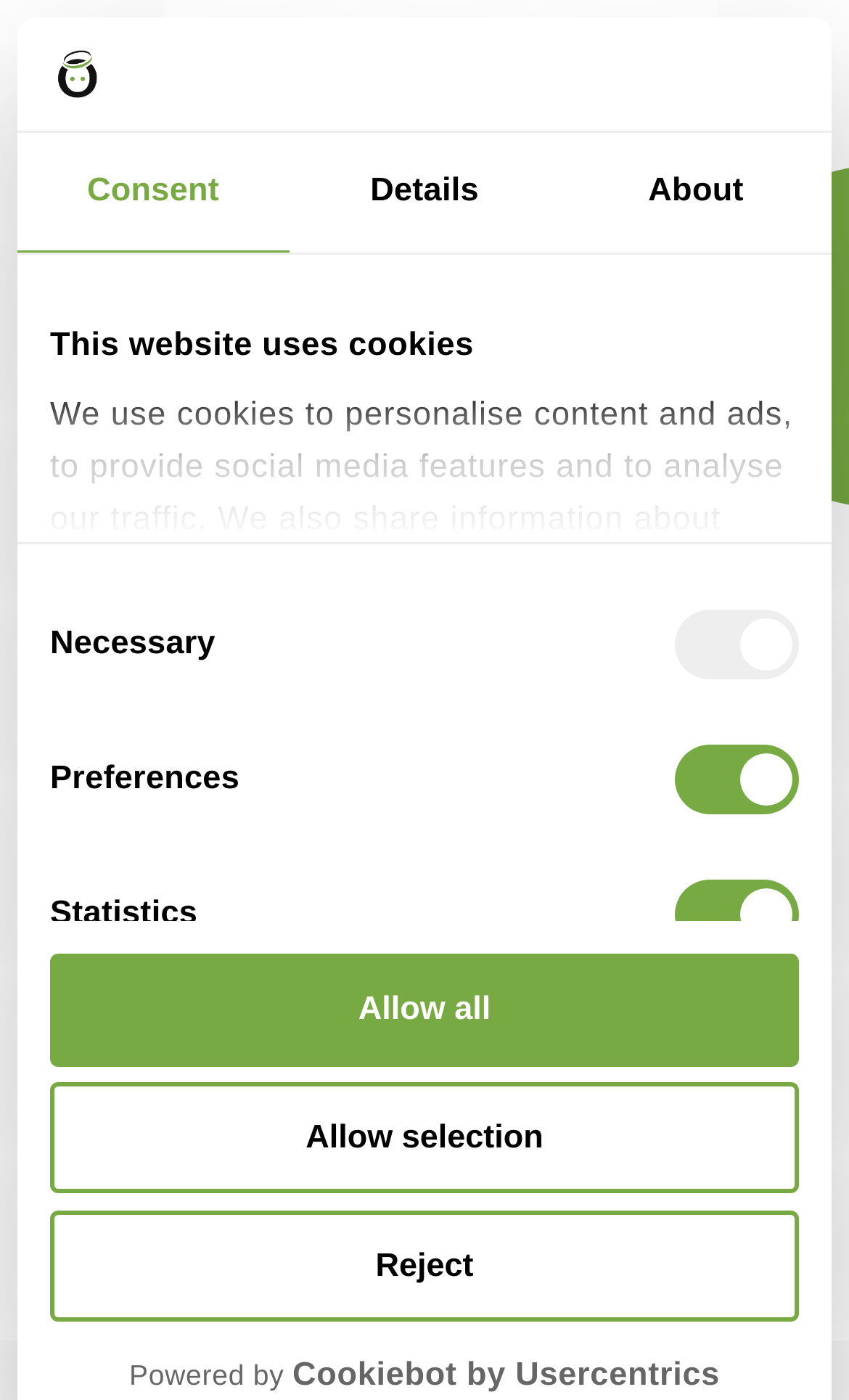Please specify the coordinates of the bounding box for the element that should be clicked to carry out this instruction: "Read the 'Developer onboarding and maximising productivity' article". The coordinates must be four float numbers between 0 and 1, formatted as [left, top, right, bottom].

[0.062, 0.261, 0.938, 0.428]